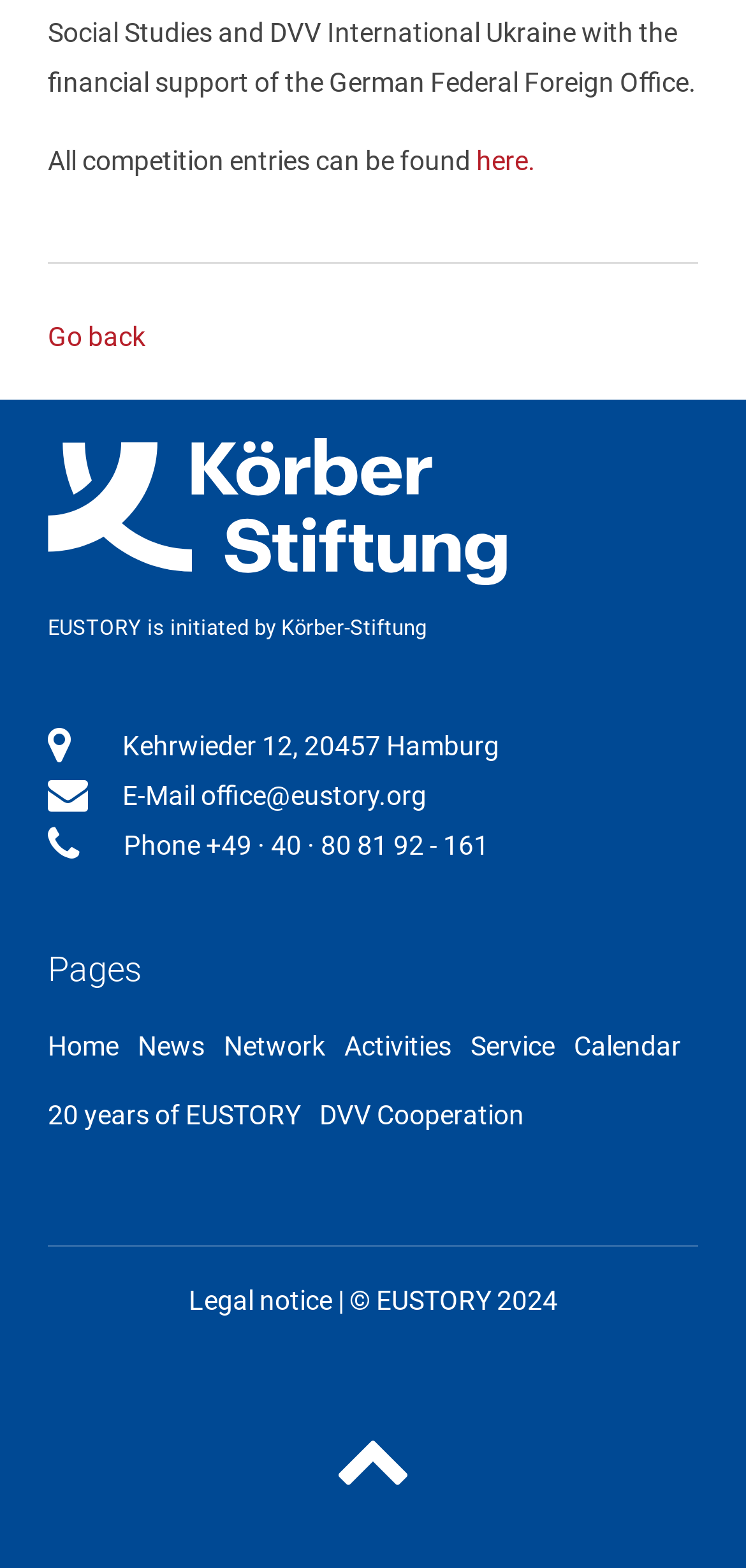How many menu items are there in the menu bar?
Provide a concise answer using a single word or phrase based on the image.

8